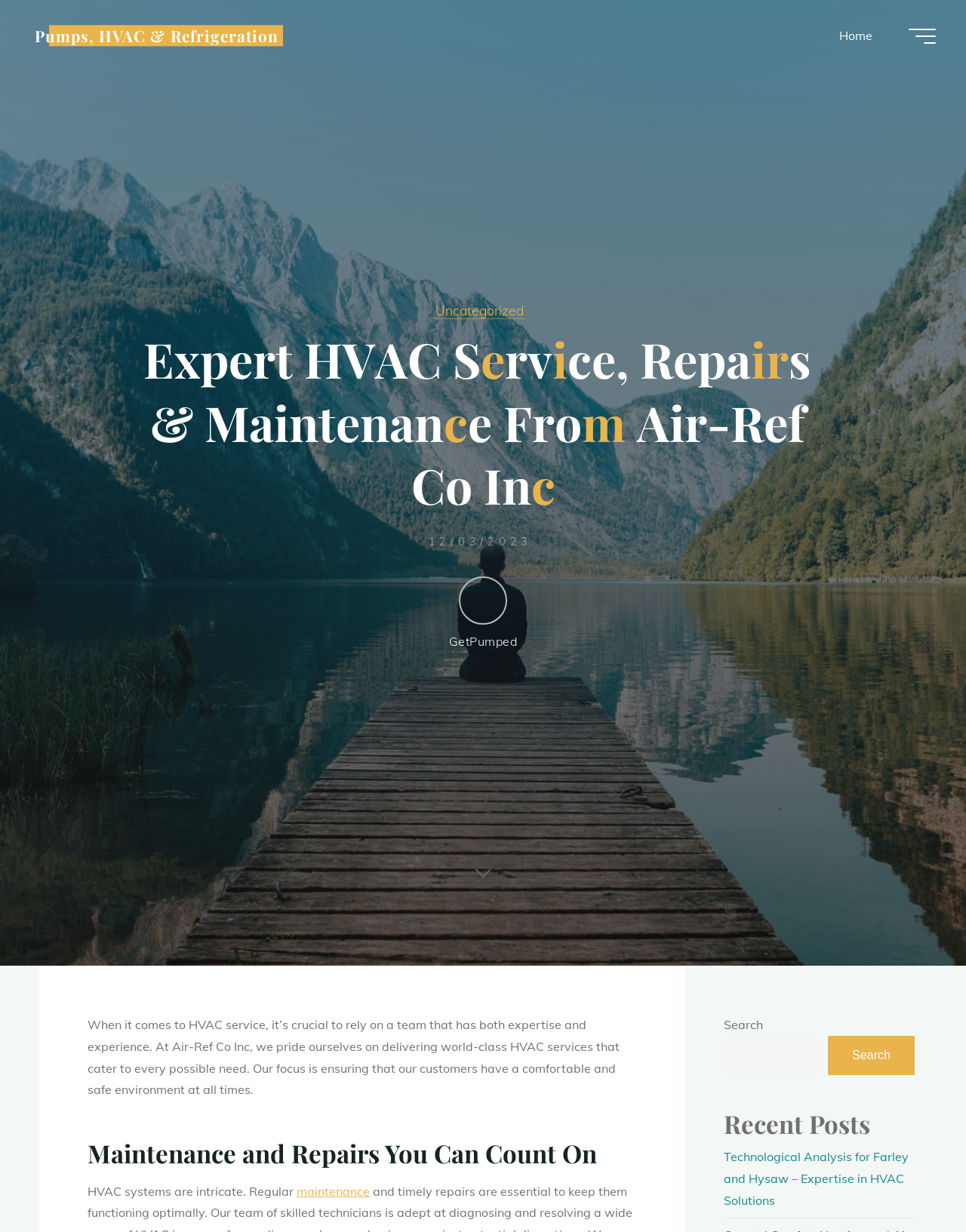Please determine the bounding box coordinates for the element with the description: "parent_node: Uncategorized".

[0.461, 0.695, 0.539, 0.735]